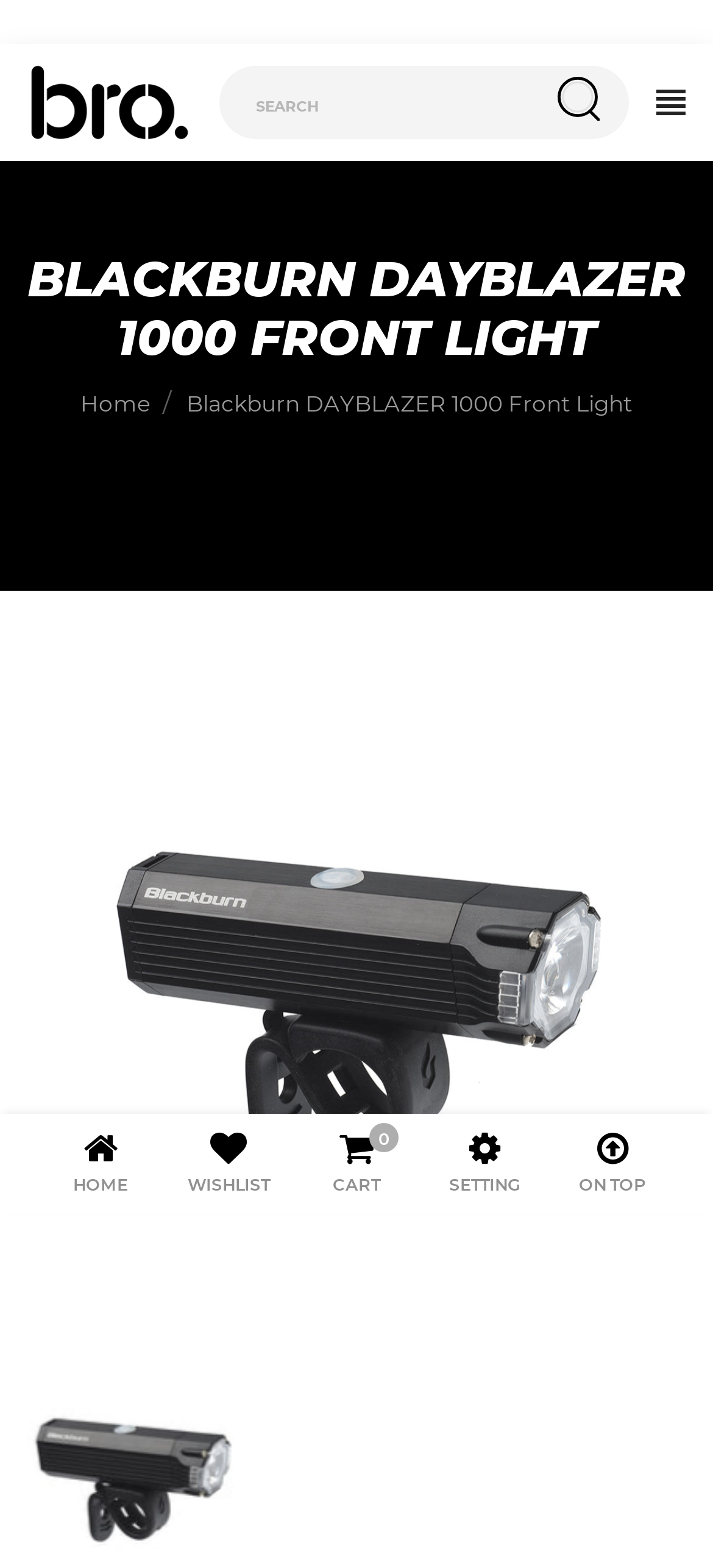What is the text above the search box?
Look at the image and respond with a single word or a short phrase.

brobike